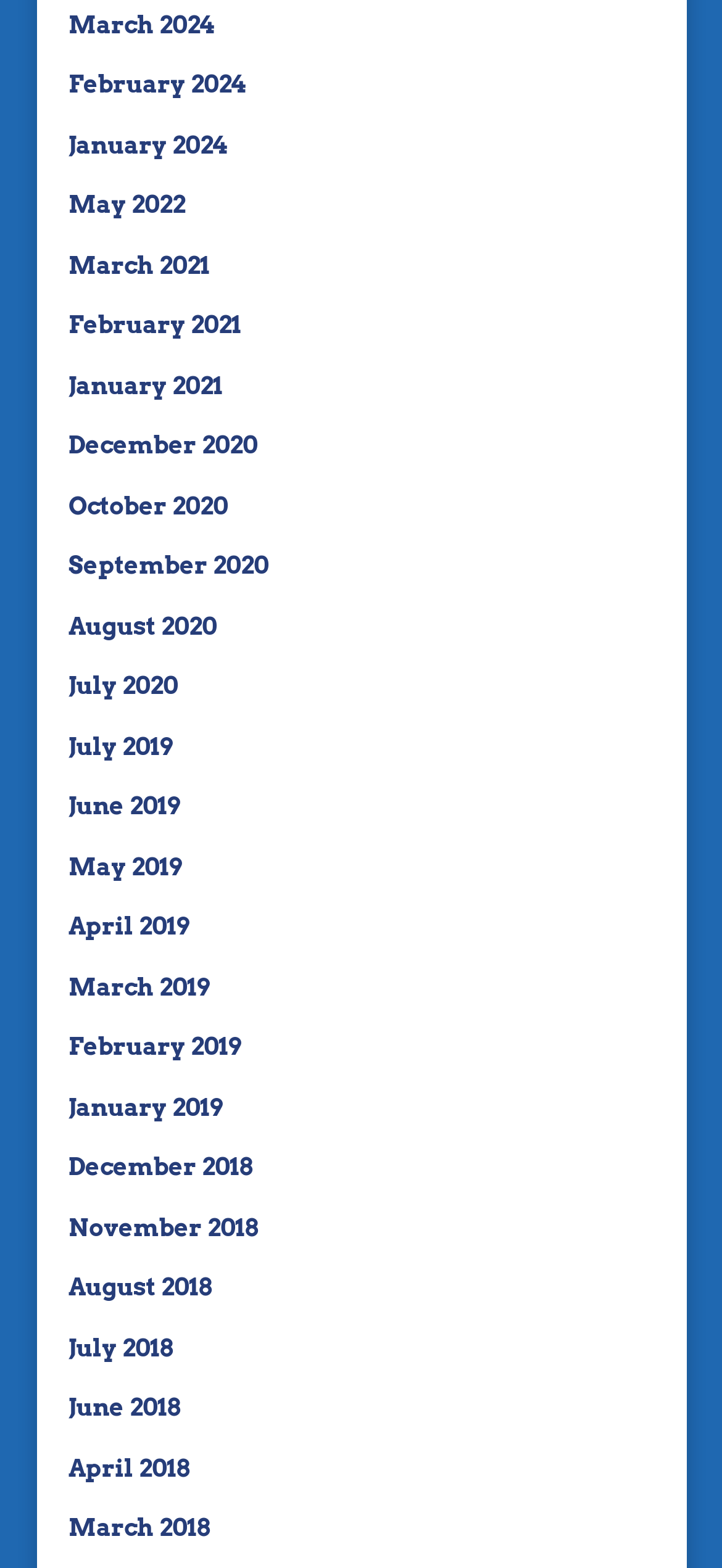Please provide the bounding box coordinates for the element that needs to be clicked to perform the instruction: "View March 2024". The coordinates must consist of four float numbers between 0 and 1, formatted as [left, top, right, bottom].

[0.095, 0.007, 0.298, 0.024]